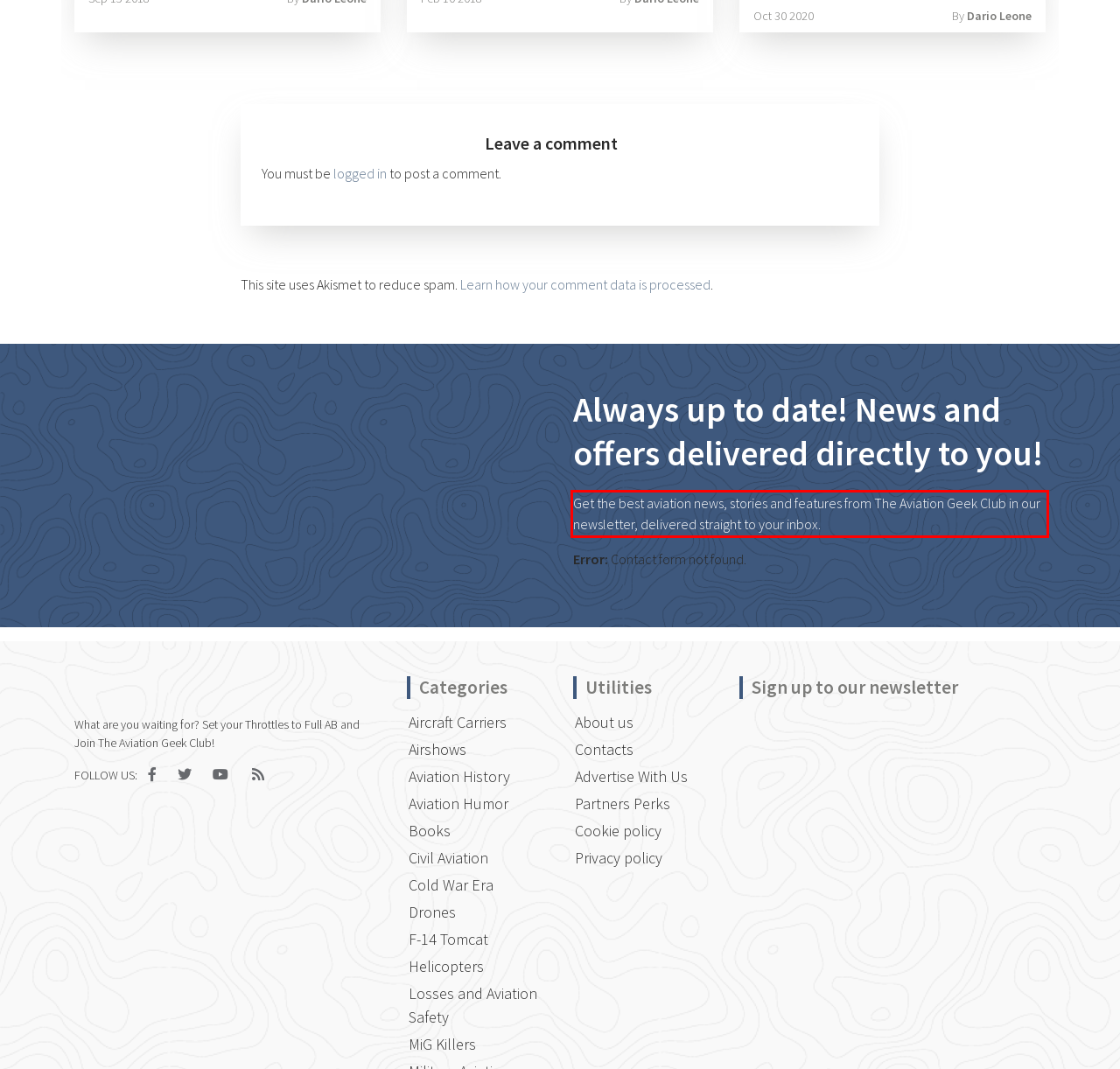Identify the text inside the red bounding box in the provided webpage screenshot and transcribe it.

Get the best aviation news, stories and features from The Aviation Geek Club in our newsletter, delivered straight to your inbox.